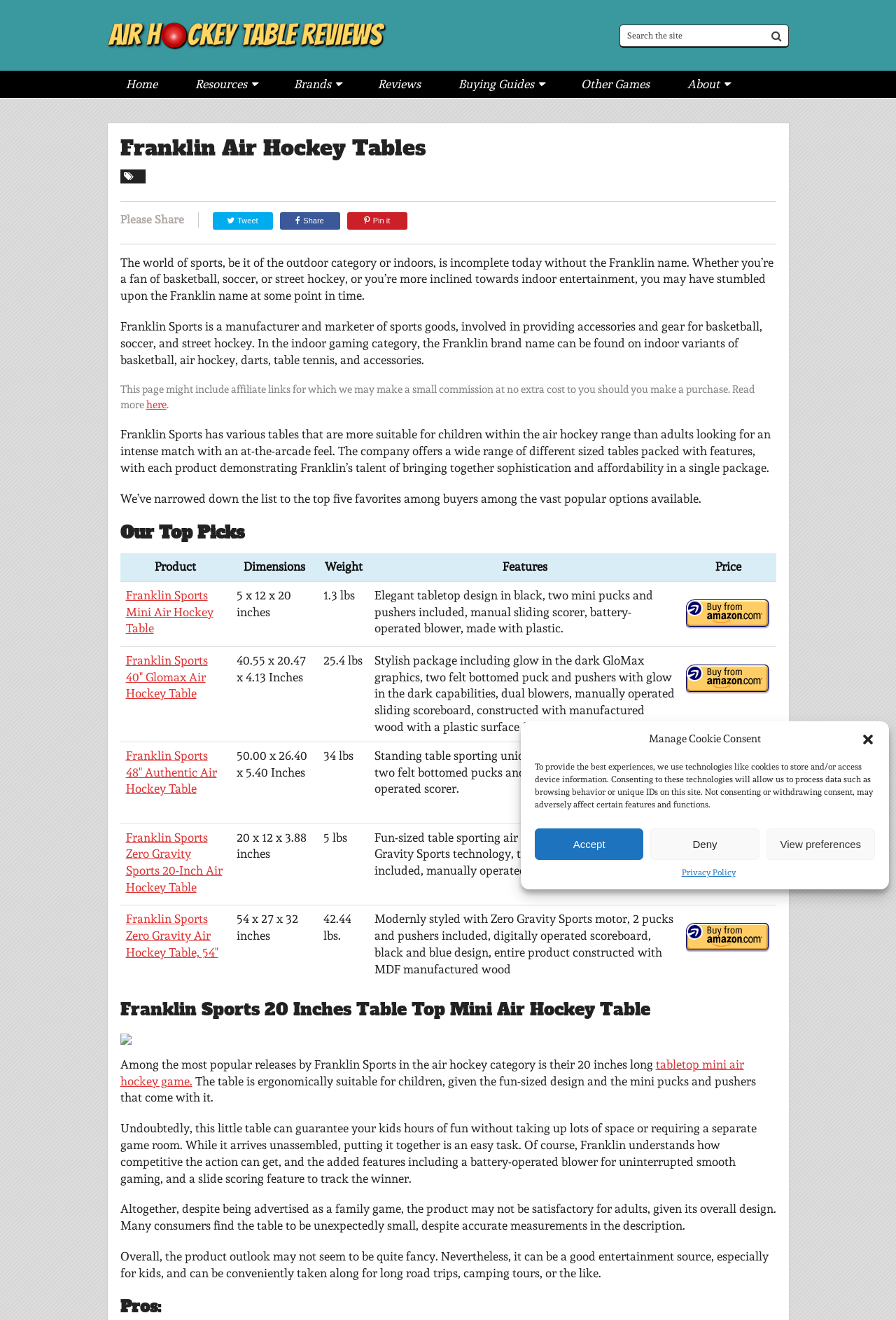Determine the bounding box for the described HTML element: "alt="Best Air Hockey Table Reviews"". Ensure the coordinates are four float numbers between 0 and 1 in the format [left, top, right, bottom].

[0.119, 0.015, 0.431, 0.038]